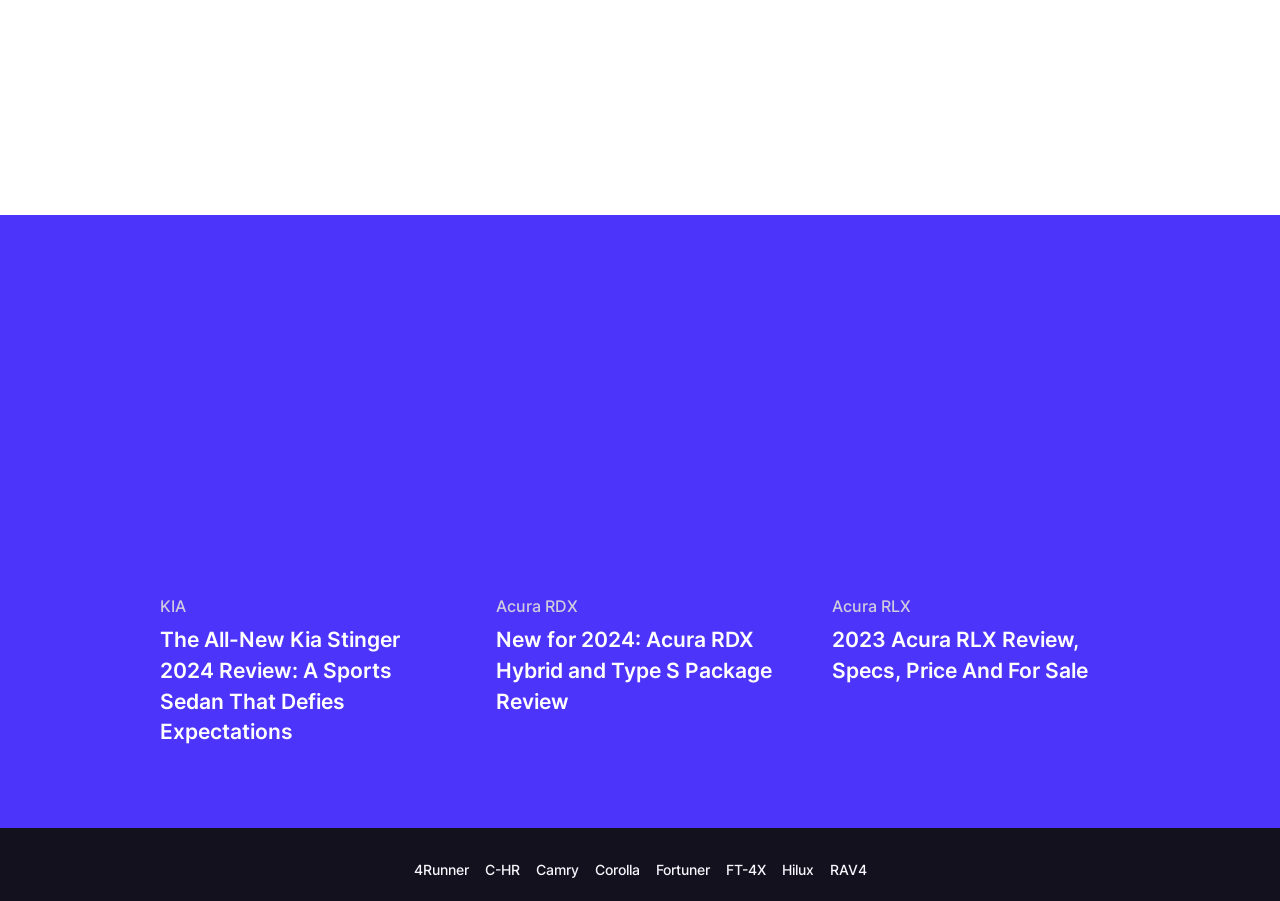How many car models are listed in the menu?
Craft a detailed and extensive response to the question.

The navigation menu has links to 7 car models: 4Runner, C-HR, Camry, Corolla, Fortuner, FT-4X, and Hilux.